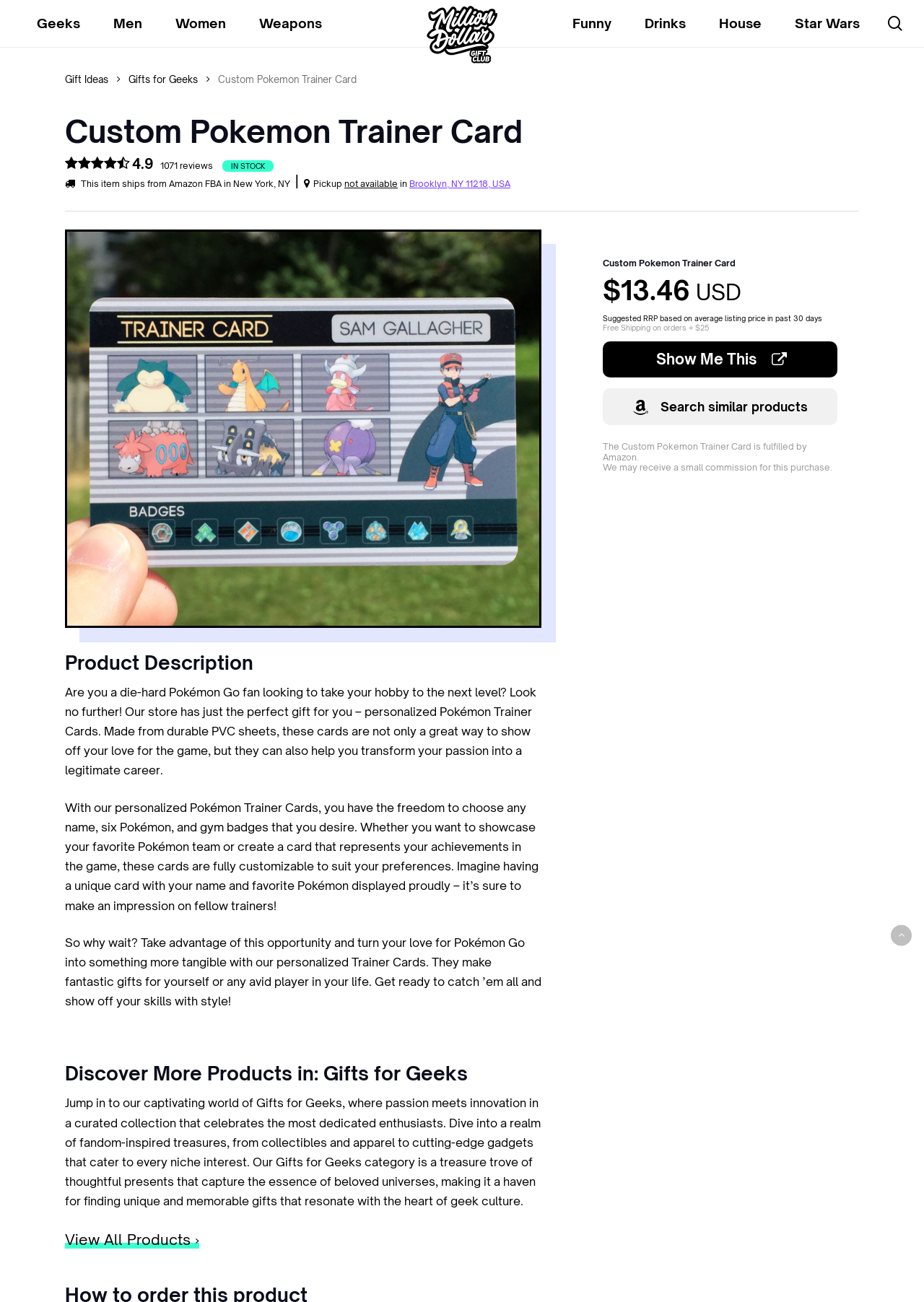Kindly determine the bounding box coordinates for the clickable area to achieve the given instruction: "Buy Custom Pokemon Trainer Card".

[0.652, 0.211, 0.747, 0.235]